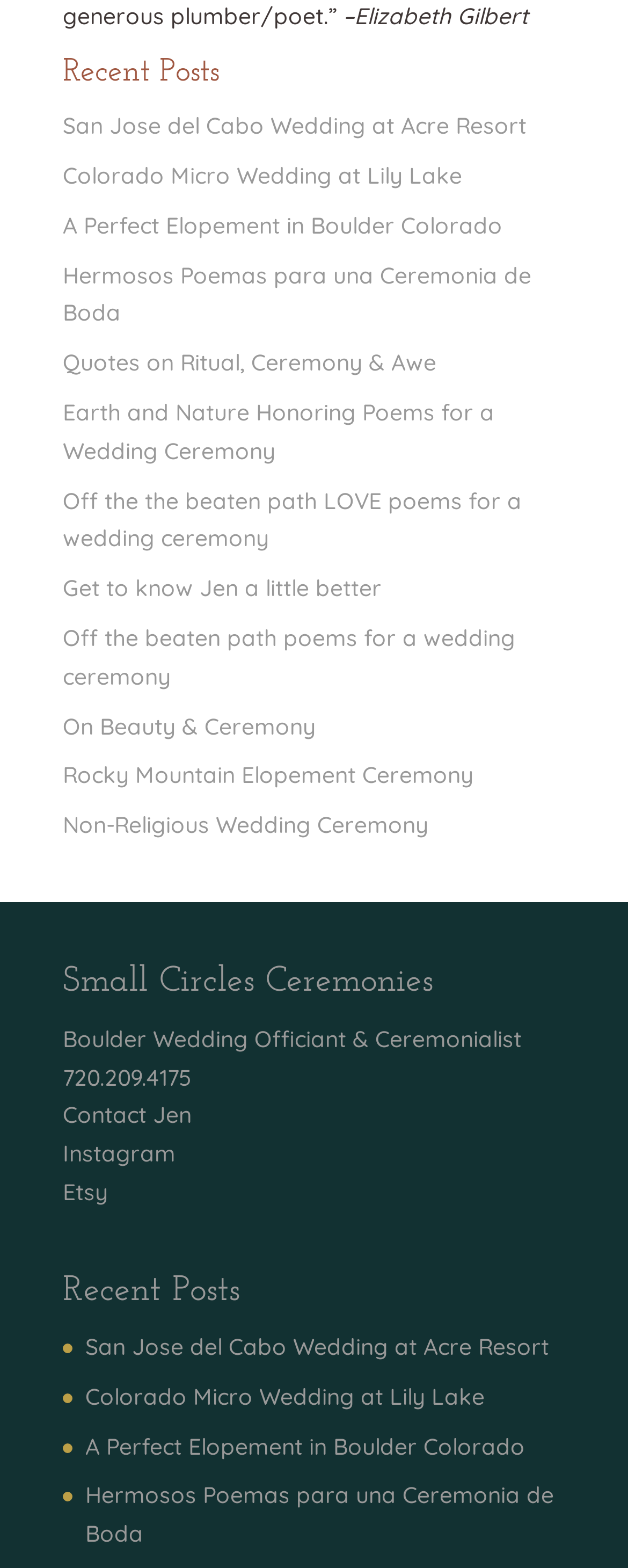Locate the bounding box of the UI element described by: "Rocky Mountain Elopement Ceremony" in the given webpage screenshot.

[0.1, 0.485, 0.754, 0.504]